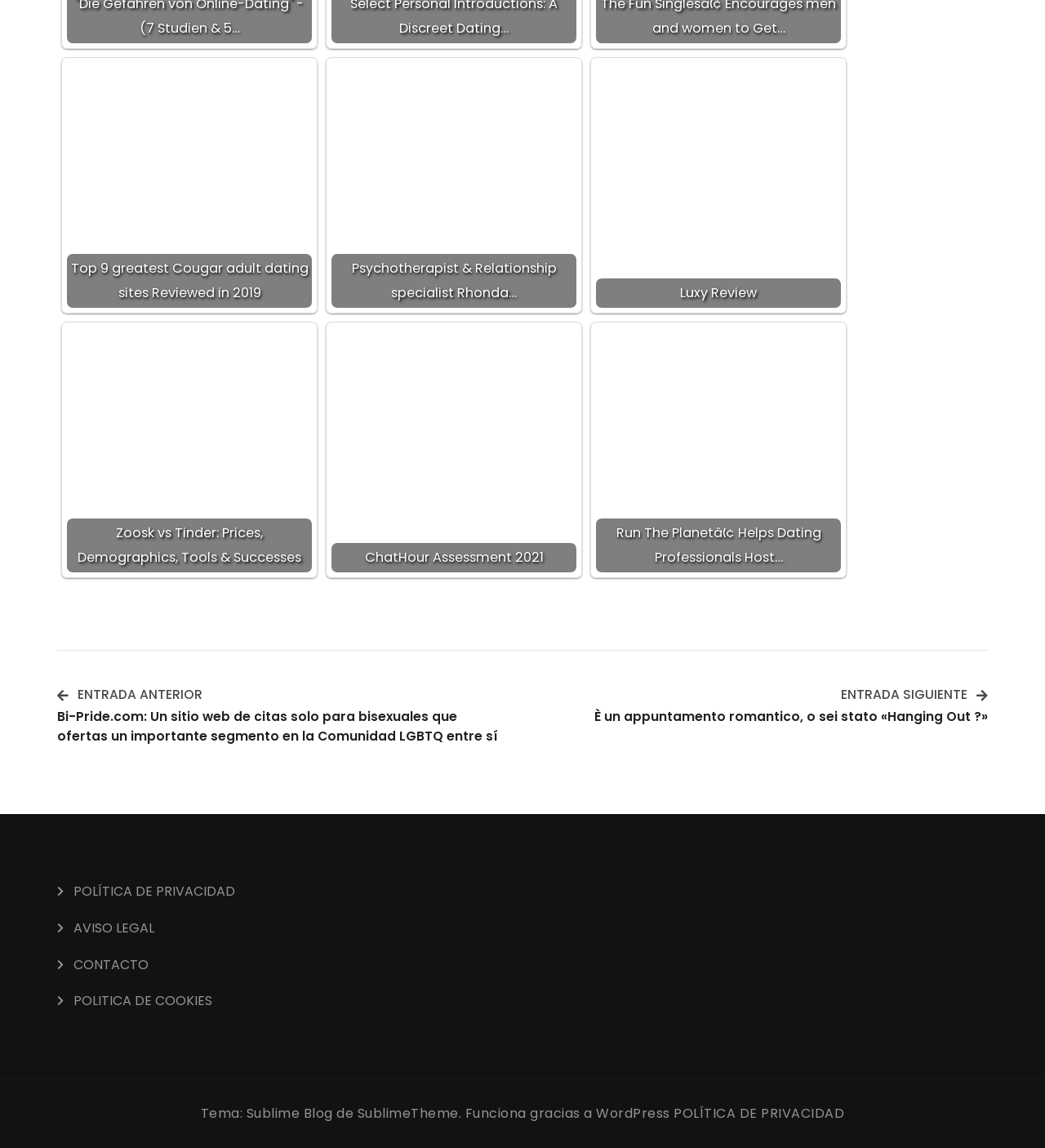Pinpoint the bounding box coordinates of the area that should be clicked to complete the following instruction: "Read the article about Zoosk vs Tinder". The coordinates must be given as four float numbers between 0 and 1, i.e., [left, top, right, bottom].

[0.064, 0.285, 0.298, 0.499]